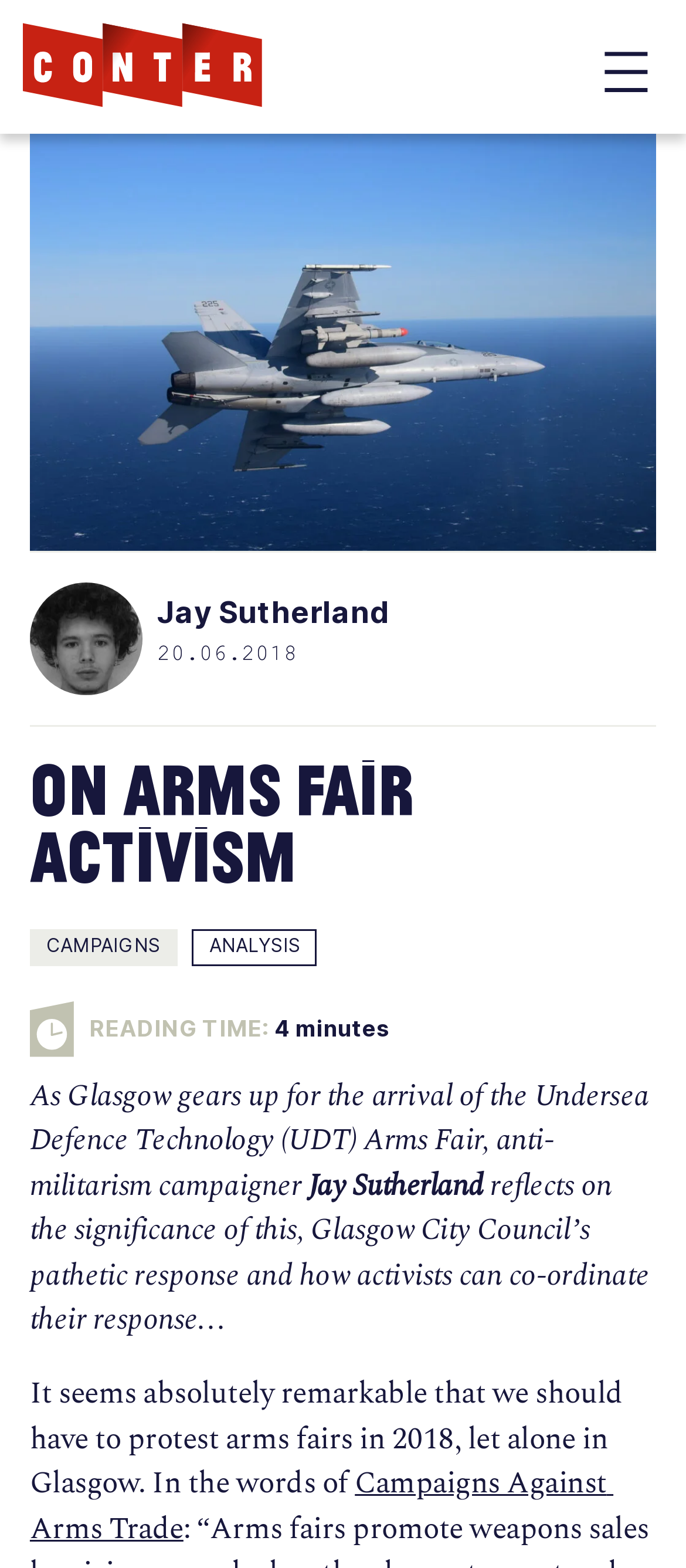Write an exhaustive caption that covers the webpage's main aspects.

The webpage appears to be an article or blog post about anti-militarism activism, specifically focusing on the Undersea Defence Technology (UDT) Arms Fair in Glasgow. At the top left of the page, there is a logo or image of "Conter" with a link to the same name. On the top right, there is a link to skip to navigation, accompanied by an image.

Below the navigation link, there is a header section that spans the width of the page. Within this section, there is a figure or image, followed by a link to "Jay Sutherland" with a corresponding image. Next to the link, there is a heading with the same name, and a time stamp indicating the date "20.06.2018".

The main content of the article begins below the header section. The title "On Arms Fair Activism" is prominently displayed, followed by links to "CAMPAIGNS" and "ANALYSIS" on the same line. The article's reading time is indicated as a few minutes.

The main text of the article is divided into paragraphs. The first paragraph starts with the sentence "As Glasgow gears up for the arrival of the Undersea Defence Technology (UDT) Arms Fair, anti-militarism campaigner Jay Sutherland reflects on the significance of this, Glasgow City Council’s pathetic response..." The text continues to discuss the significance of protesting arms fairs and quotes from "Campaigns Against Arms Trade".